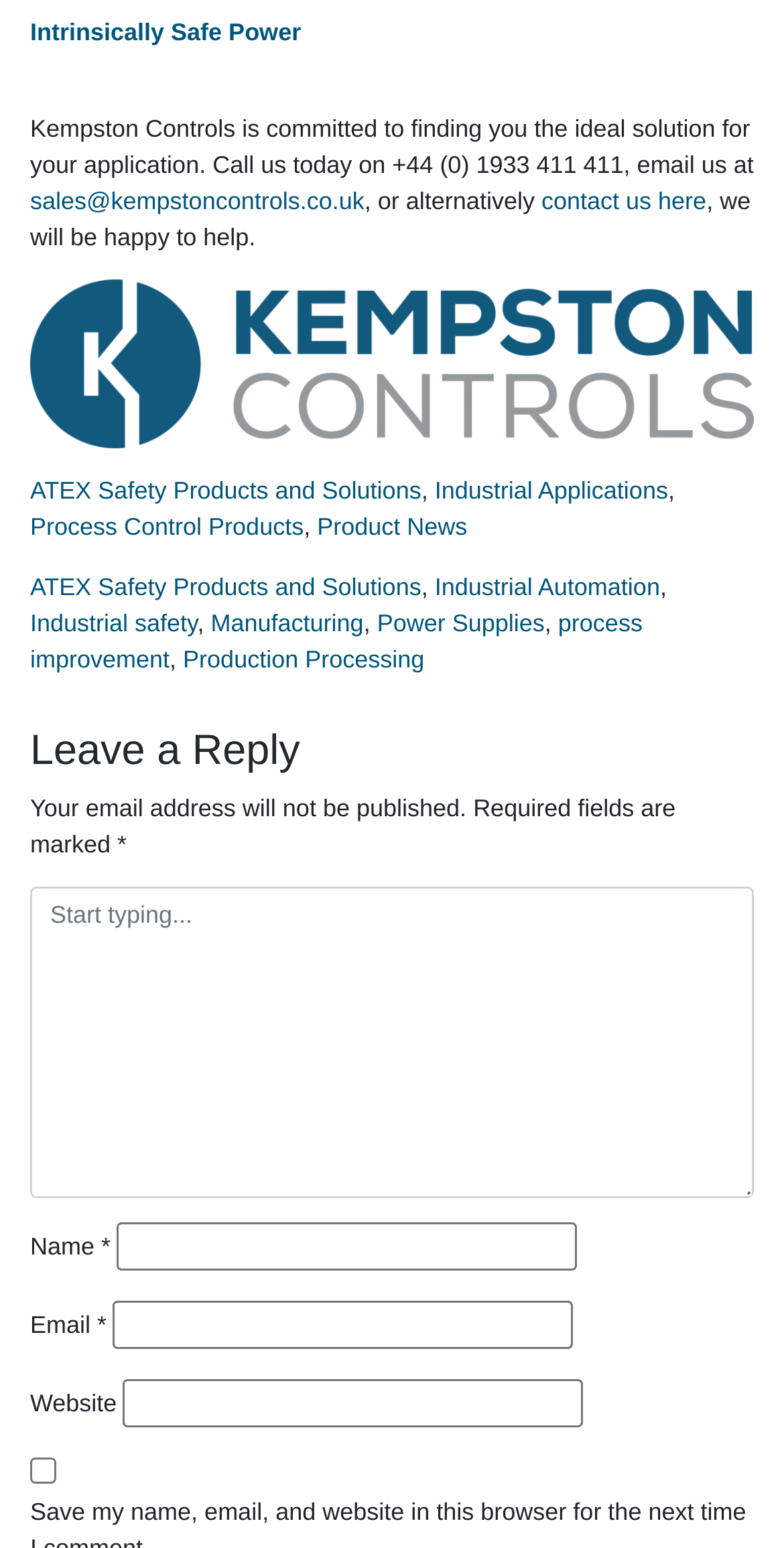Given the description: "name="comment" placeholder="Start typing..."", determine the bounding box coordinates of the UI element. The coordinates should be formatted as four float numbers between 0 and 1, [left, top, right, bottom].

[0.038, 0.572, 0.962, 0.773]